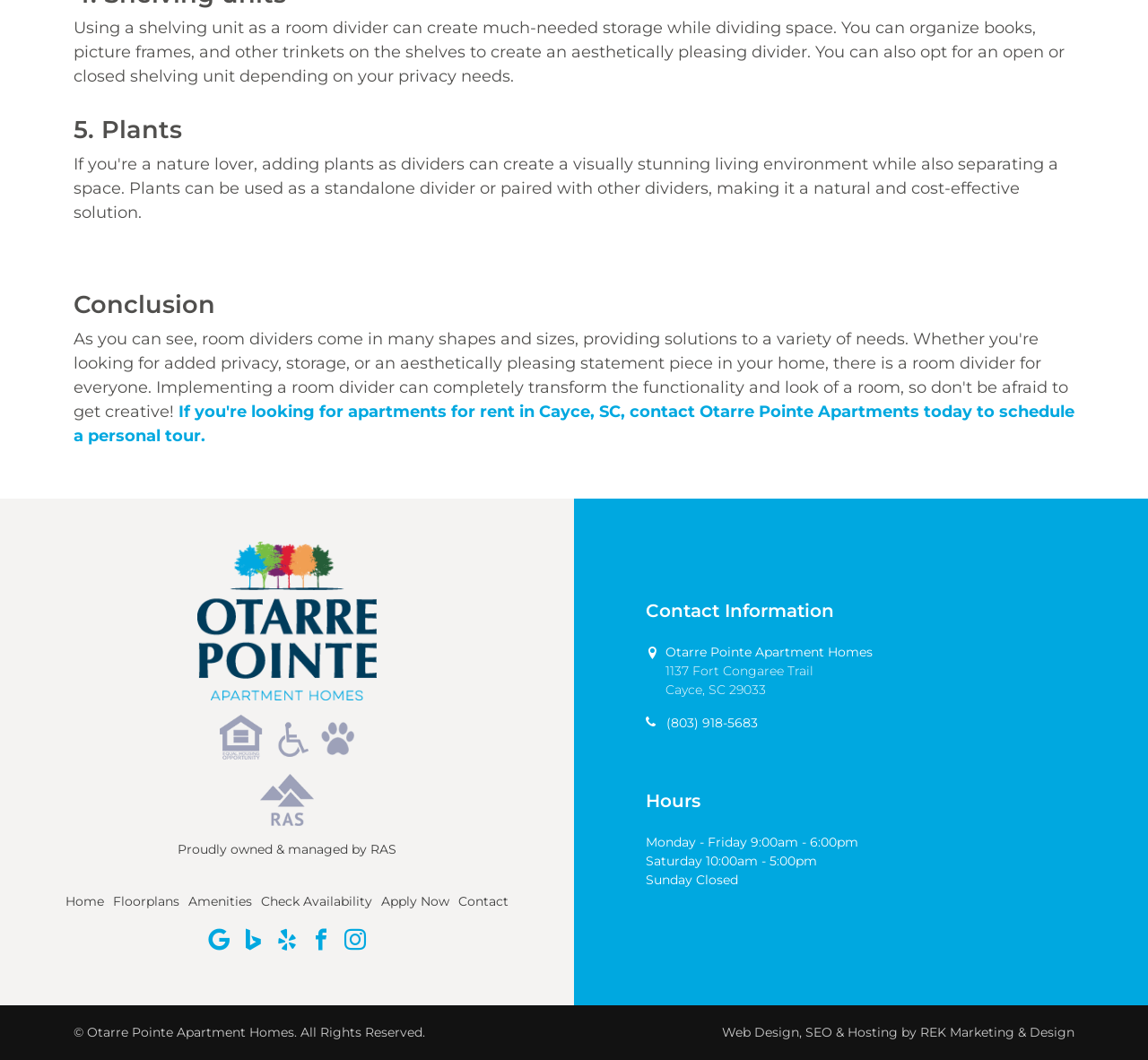What are the hours of operation on Saturday?
Please ensure your answer to the question is detailed and covers all necessary aspects.

I found the answer by looking at the 'Hours' section, where it lists the hours of operation for each day of the week, including Saturday.